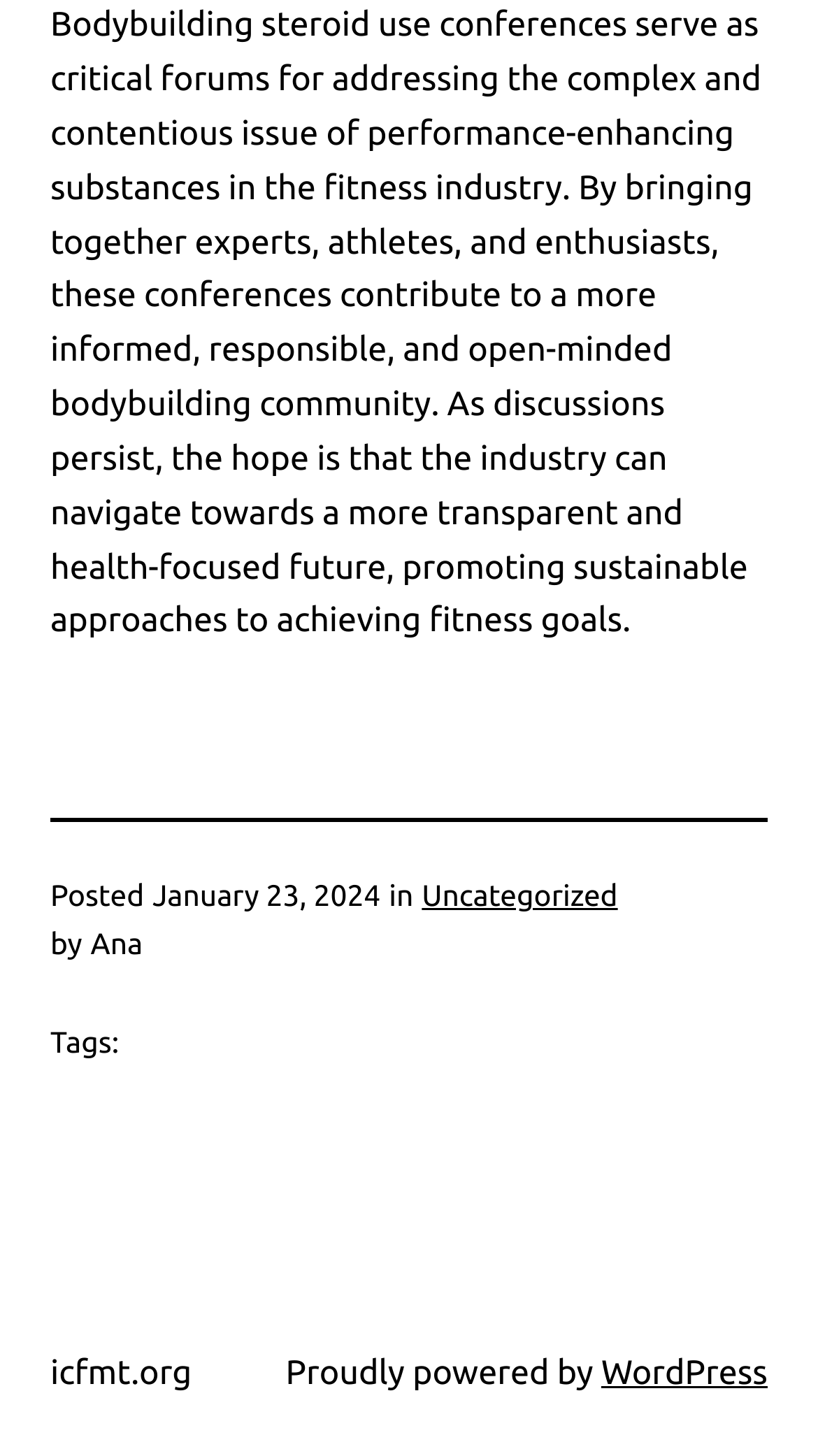Reply to the question below using a single word or brief phrase:
Who is the author of the article?

Ana